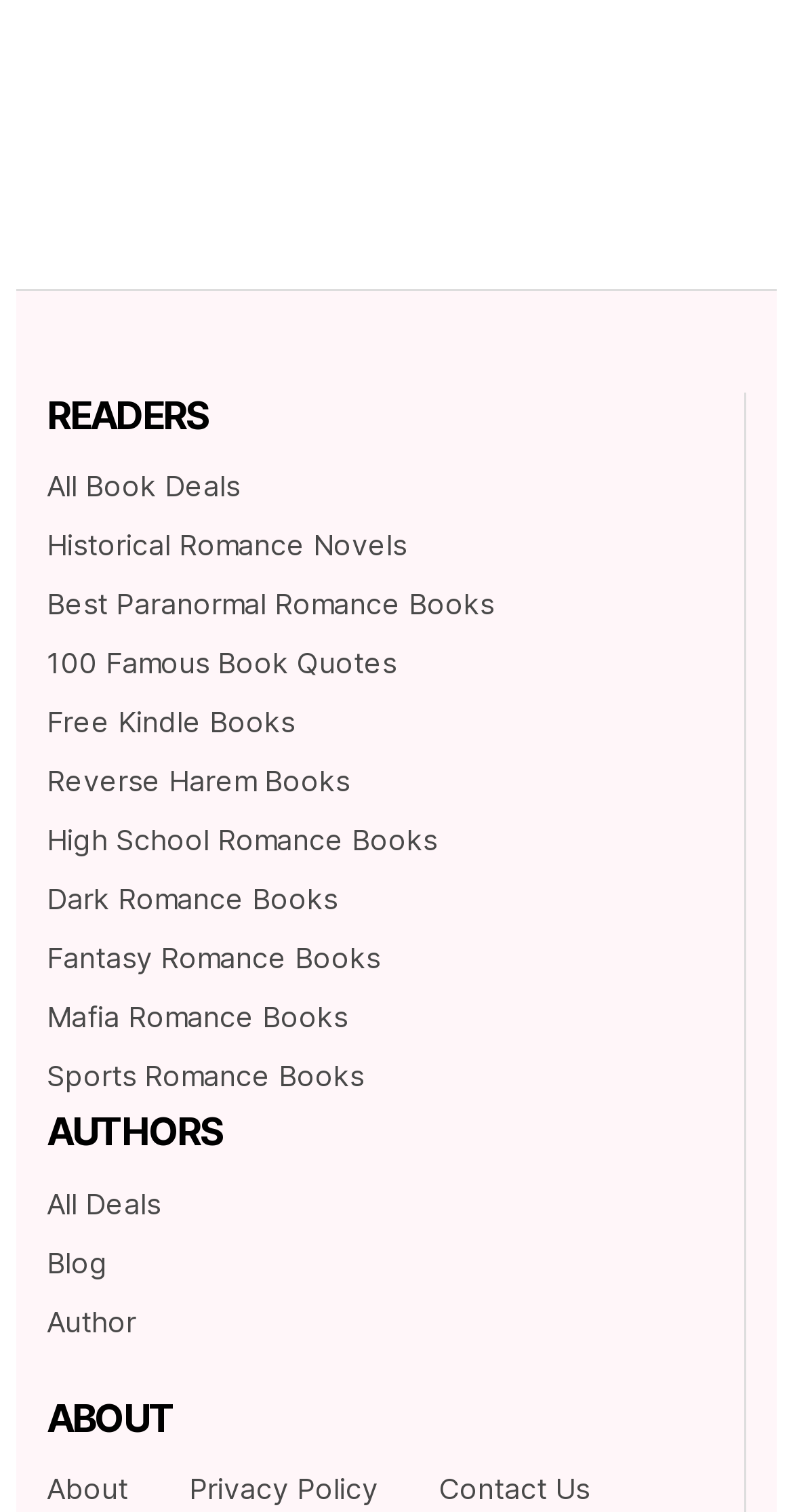Provide a short answer to the following question with just one word or phrase: How many links are under the 'AUTHORS' category?

3